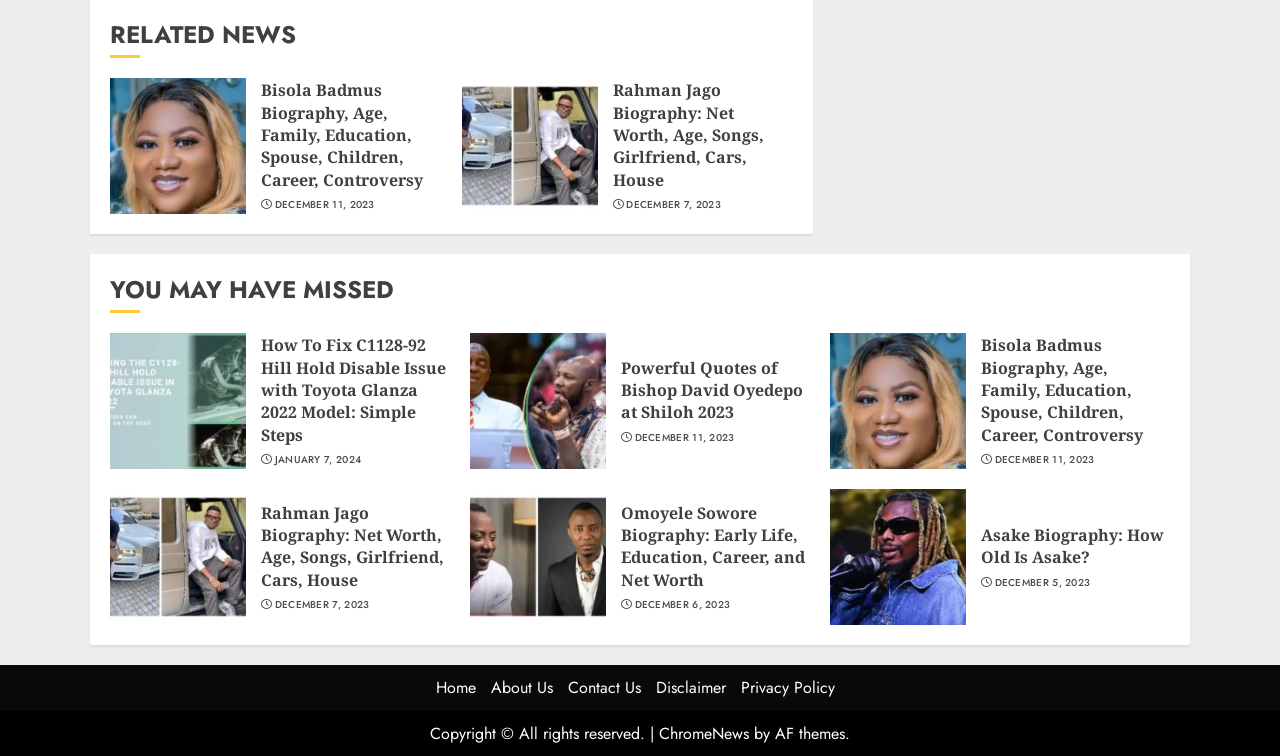Pinpoint the bounding box coordinates of the element you need to click to execute the following instruction: "Go to 'Home'". The bounding box should be represented by four float numbers between 0 and 1, in the format [left, top, right, bottom].

[0.34, 0.895, 0.371, 0.925]